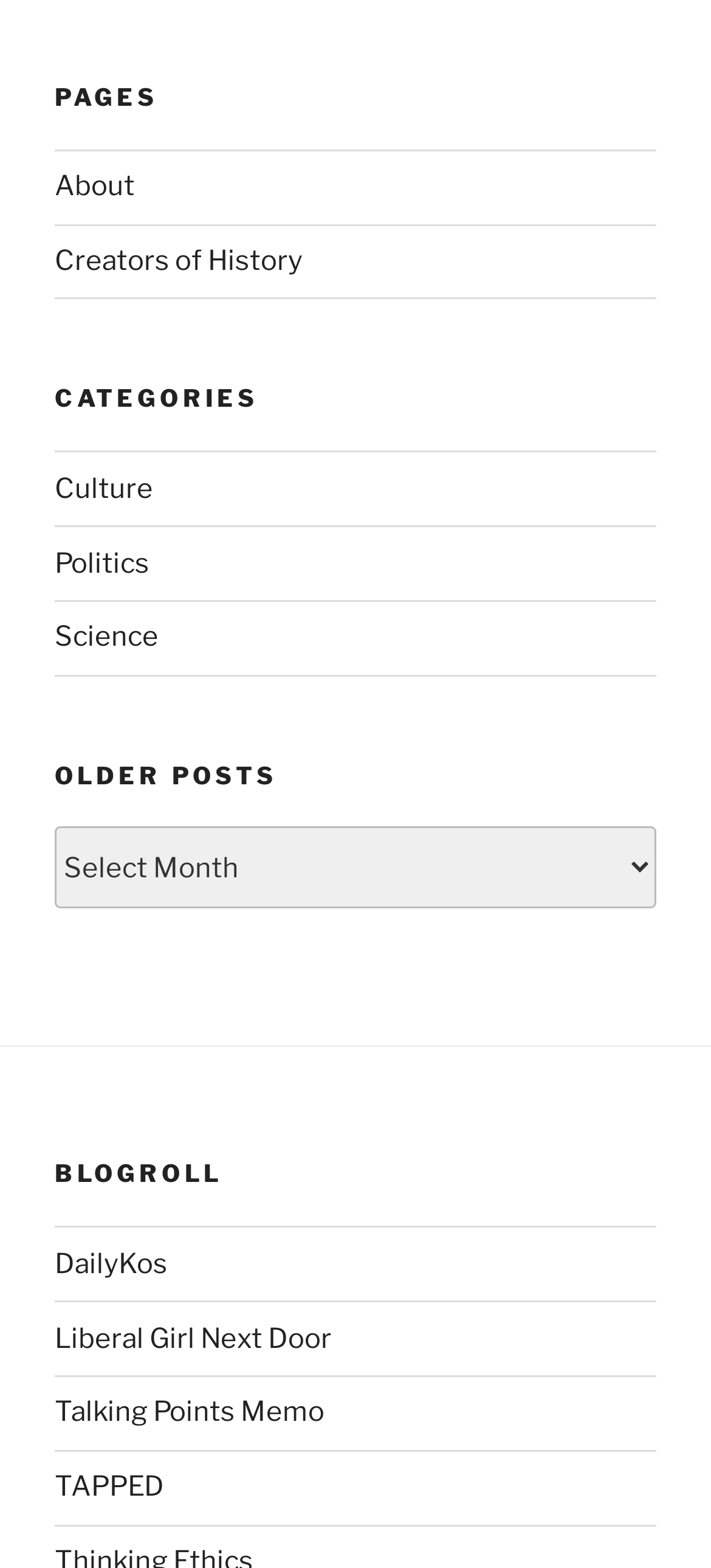Based on the element description: "Talking Points Memo", identify the UI element and provide its bounding box coordinates. Use four float numbers between 0 and 1, [left, top, right, bottom].

[0.077, 0.89, 0.456, 0.911]